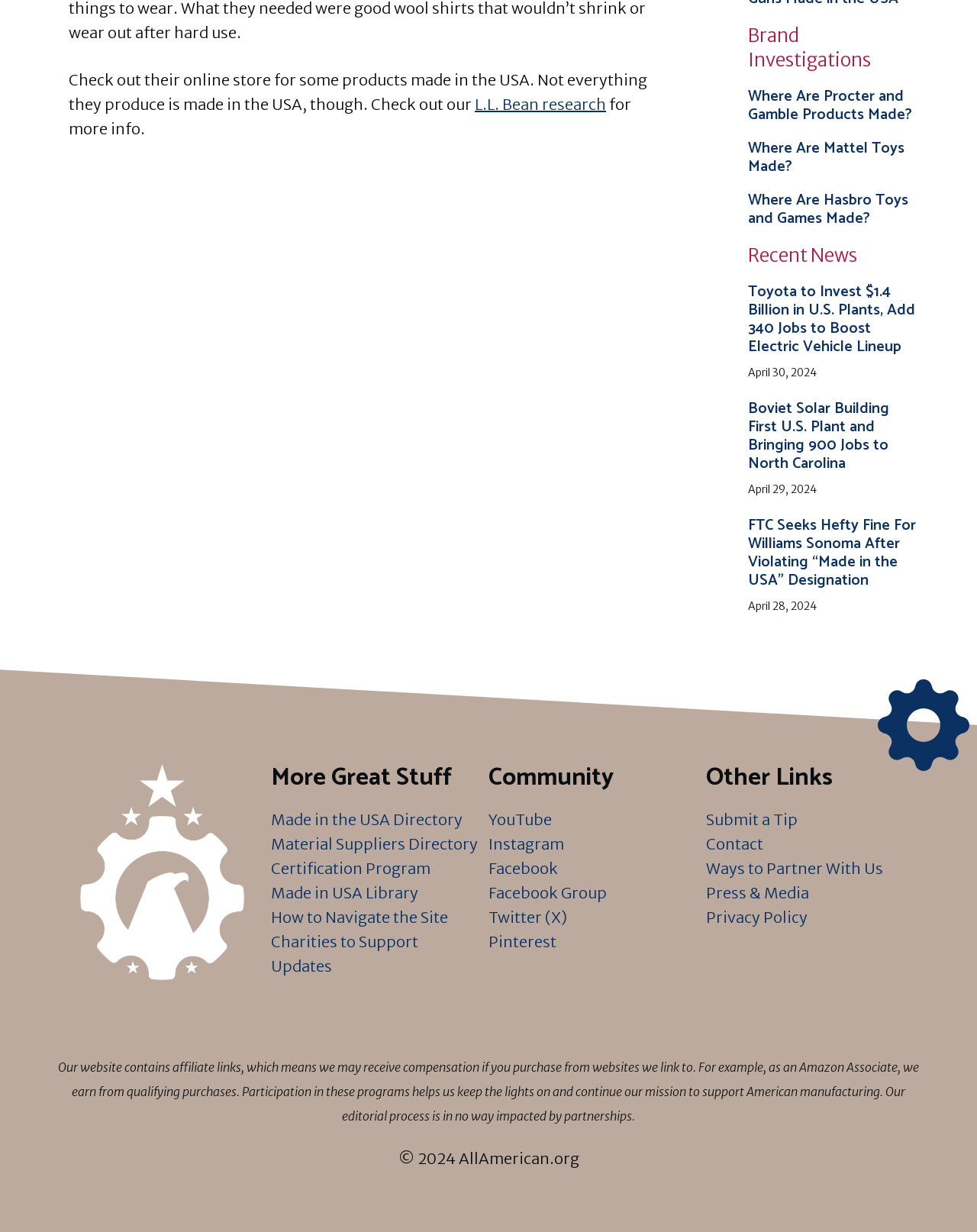How many social media links are there in the 'Community' section?
Please provide a detailed answer to the question.

The 'Community' section is located at the bottom-center of the webpage, and it contains 6 social media links, namely 'YouTube', 'Instagram', 'Facebook', 'Facebook Group', 'Twitter (X)', and 'Pinterest'.